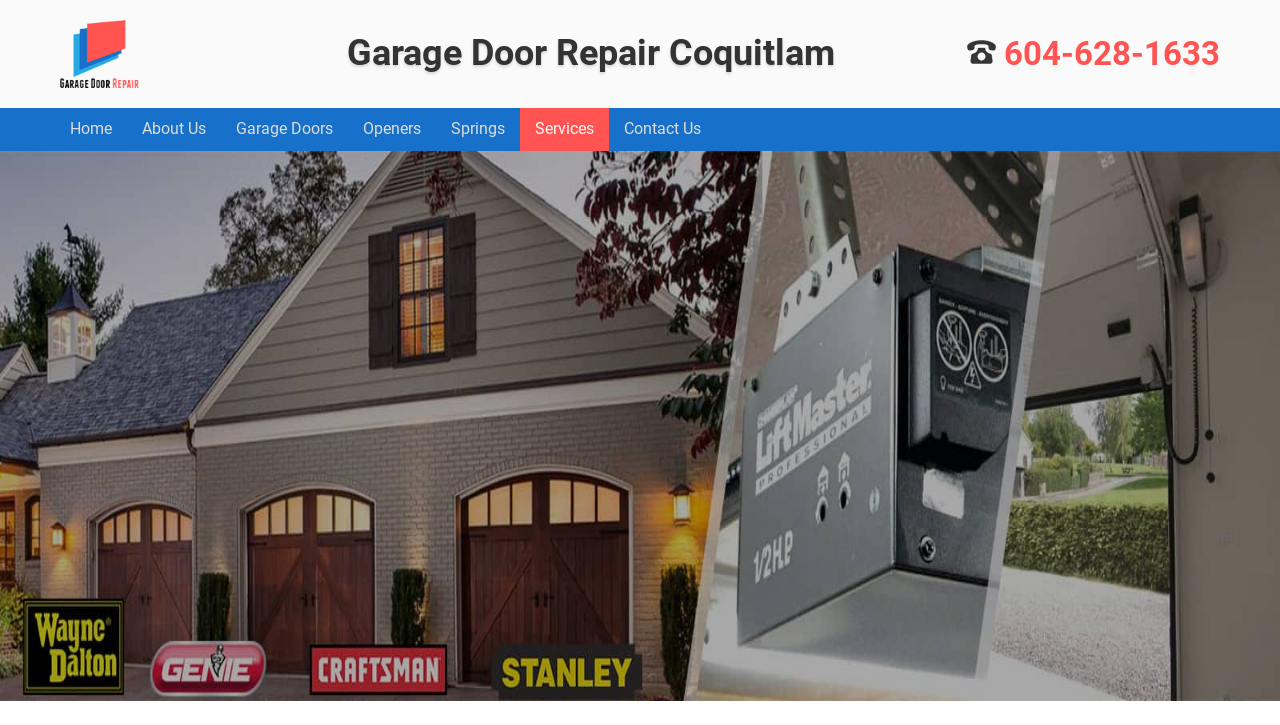Find and specify the bounding box coordinates that correspond to the clickable region for the instruction: "Submit the inquiry form".

None